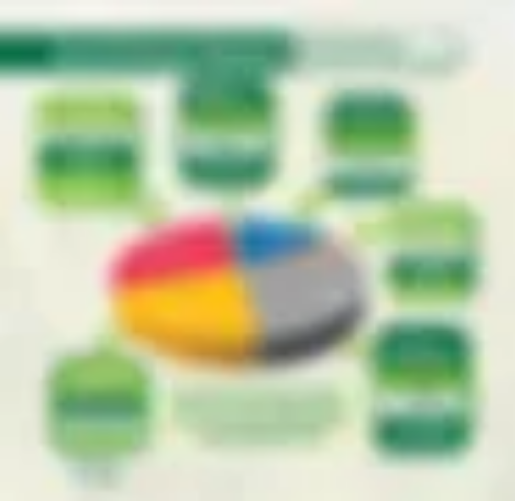Create a detailed narrative that captures the essence of the image.

The image displays a colorful pie chart along with associated data points that illustrate the impact of donations in various sectors. Each segment of the chart is distinctly colored, representing different categories of social initiatives. Surrounding the pie chart are labeled boxes that provide additional context or statistics related to each category, emphasizing the contributions made by donors. The visual layout is designed to convey the message of social impact, showcasing how funds are allocated across various projects and the importance of contributions to the community. Overall, the image serves as a compelling representation of the effectiveness and reach of donations, highlighting figures and categories relevant to social enterprise efforts.